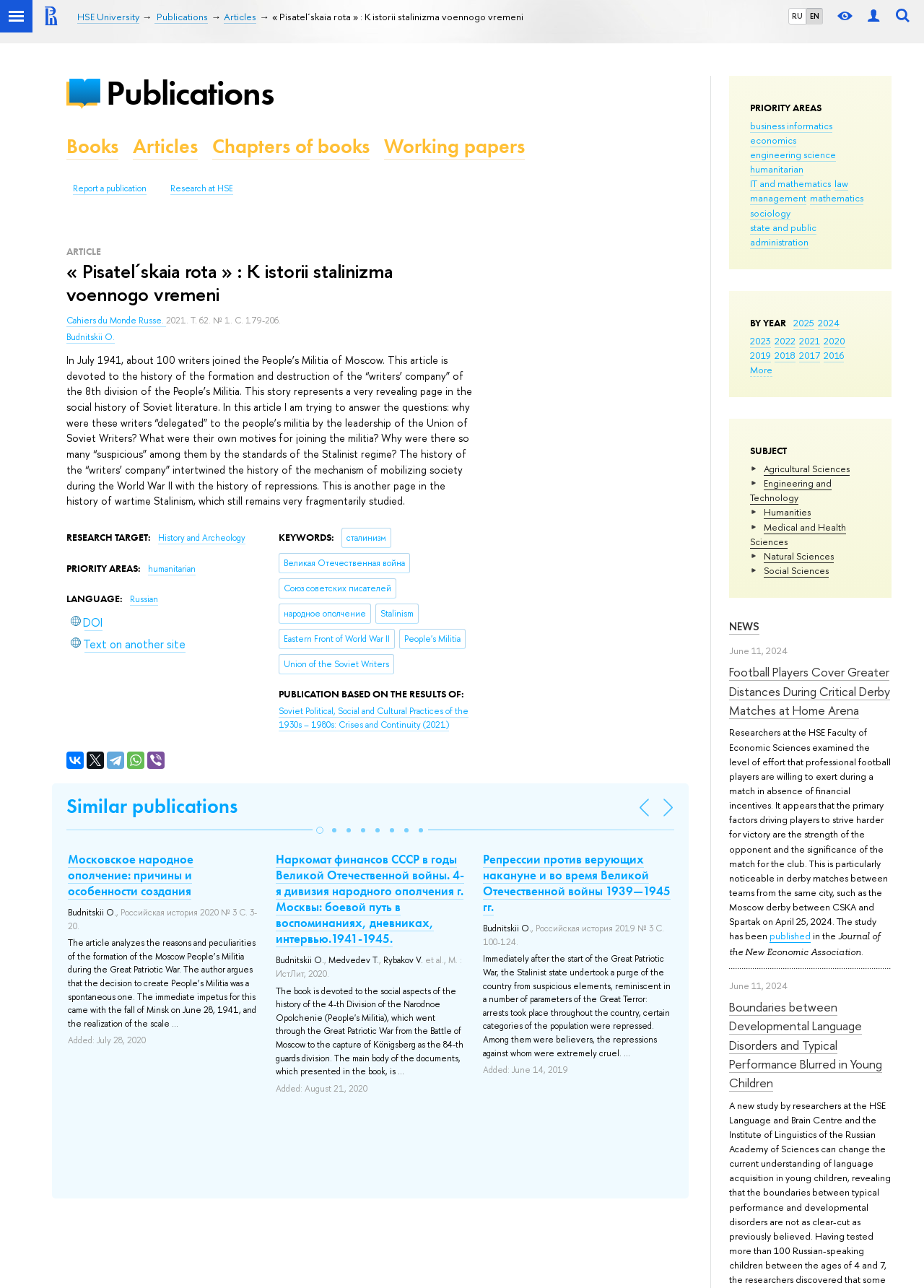What is the topic of the article?
Refer to the image and give a detailed answer to the question.

The topic of the article can be inferred from the text, which discusses the history of the formation and destruction of the 'writers' company' of the 8th division of the People's Militia during World War II, and its relation to Soviet literature.